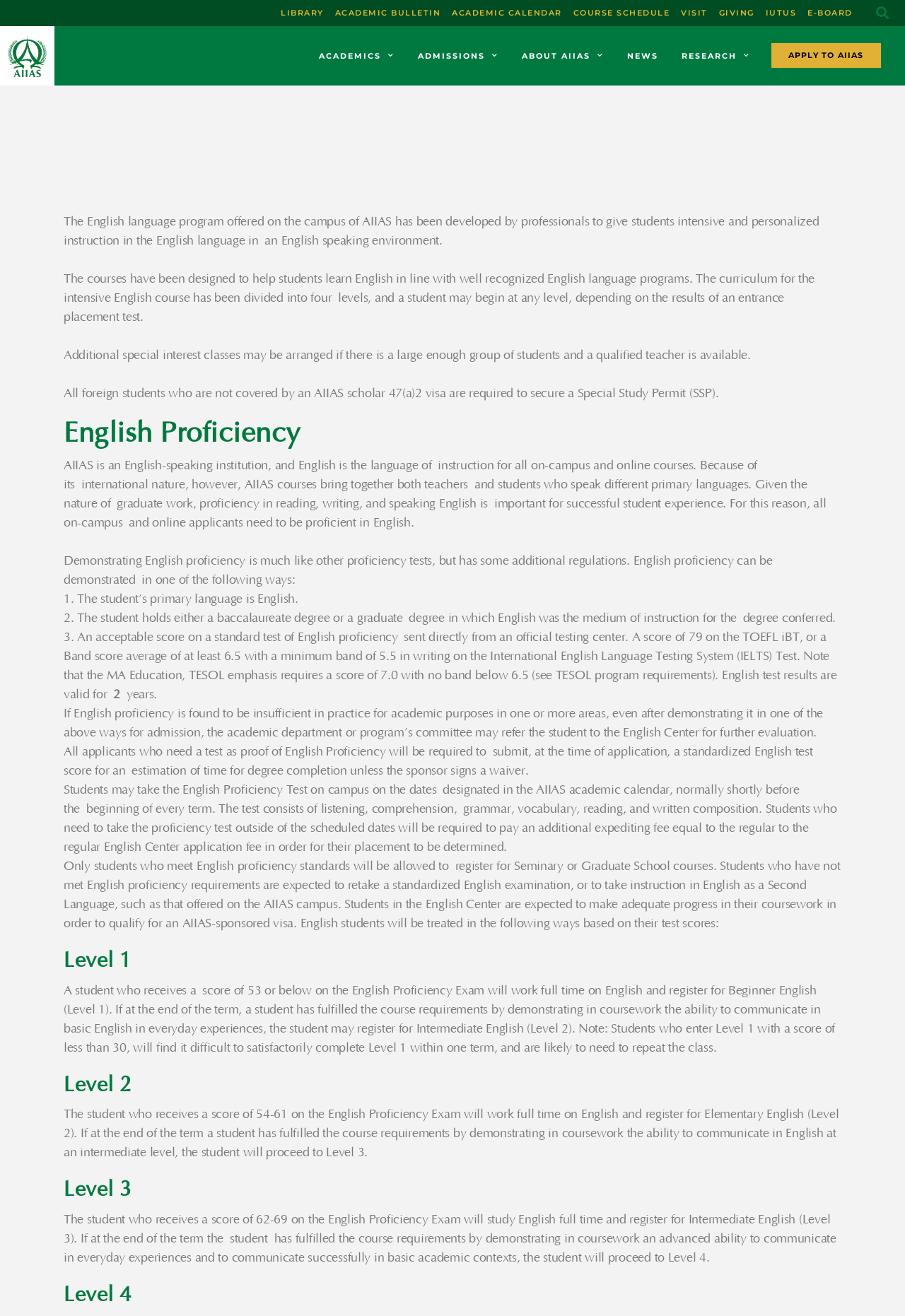Locate the bounding box coordinates of the area you need to click to fulfill this instruction: 'Increase item quantity by one'. The coordinates must be in the form of four float numbers ranging from 0 to 1: [left, top, right, bottom].

None